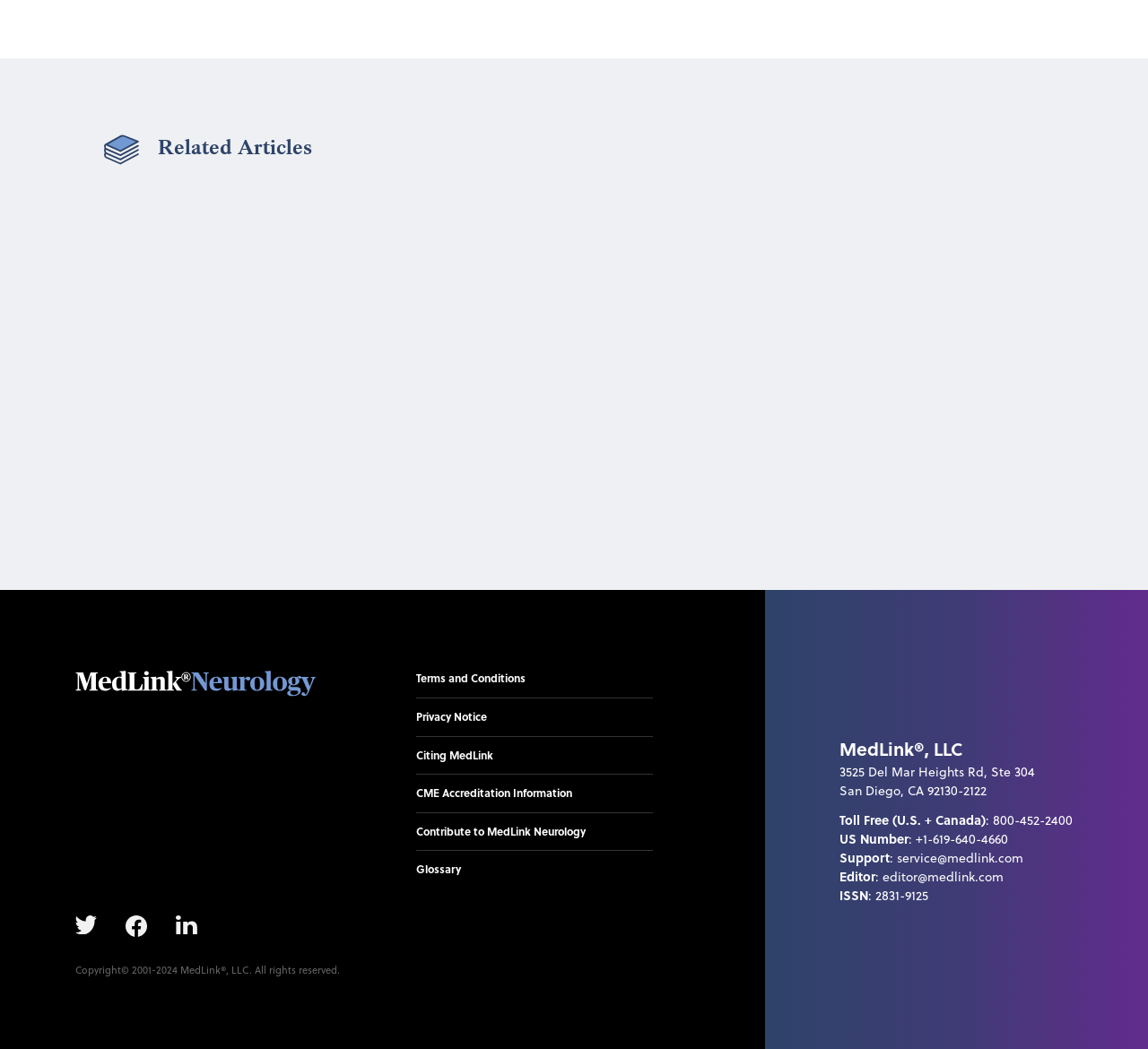Determine the bounding box coordinates for the UI element matching this description: "Research Administration and Compliance".

None